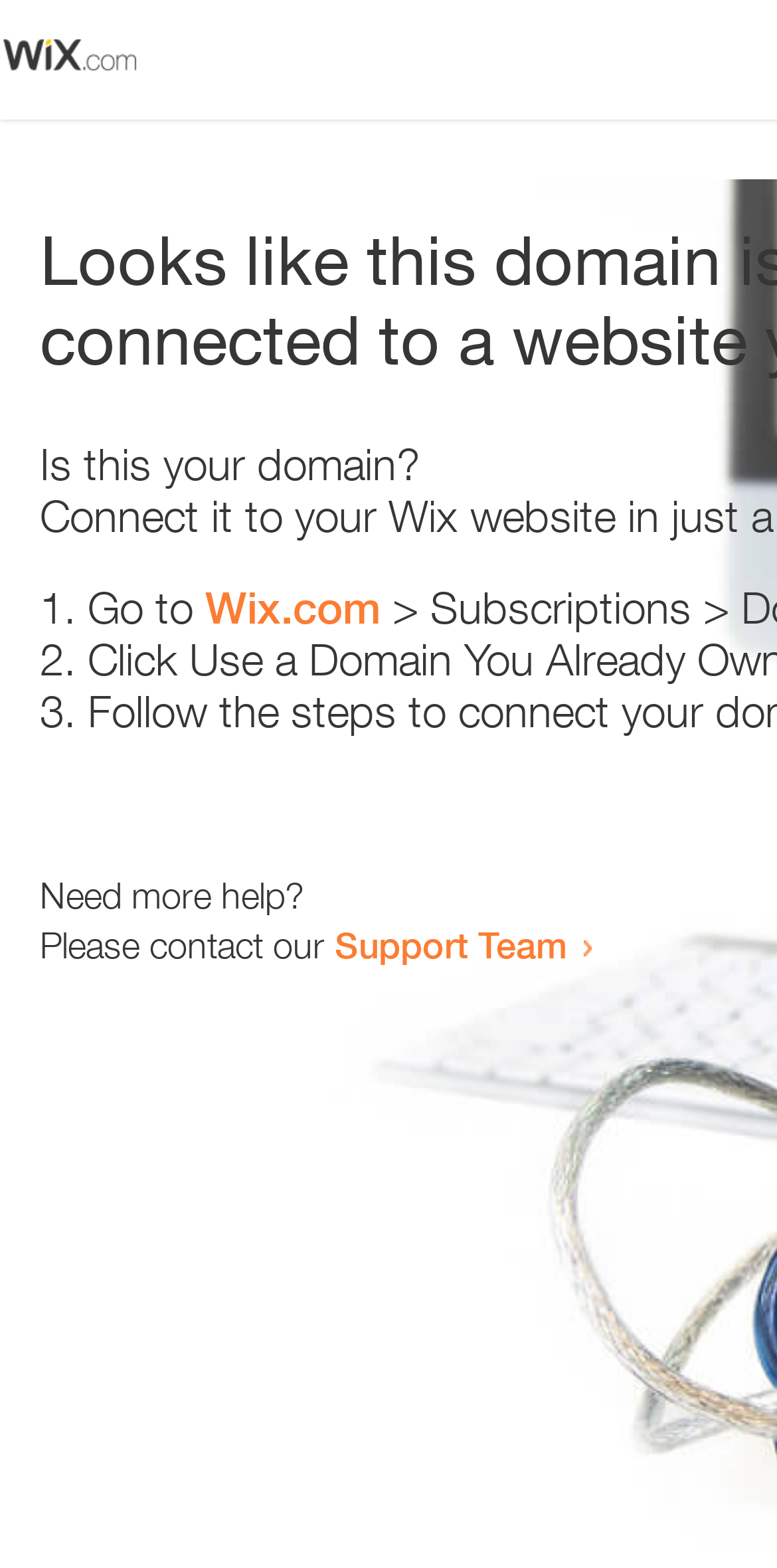Please give a one-word or short phrase response to the following question: 
Is there an image on the webpage?

Yes